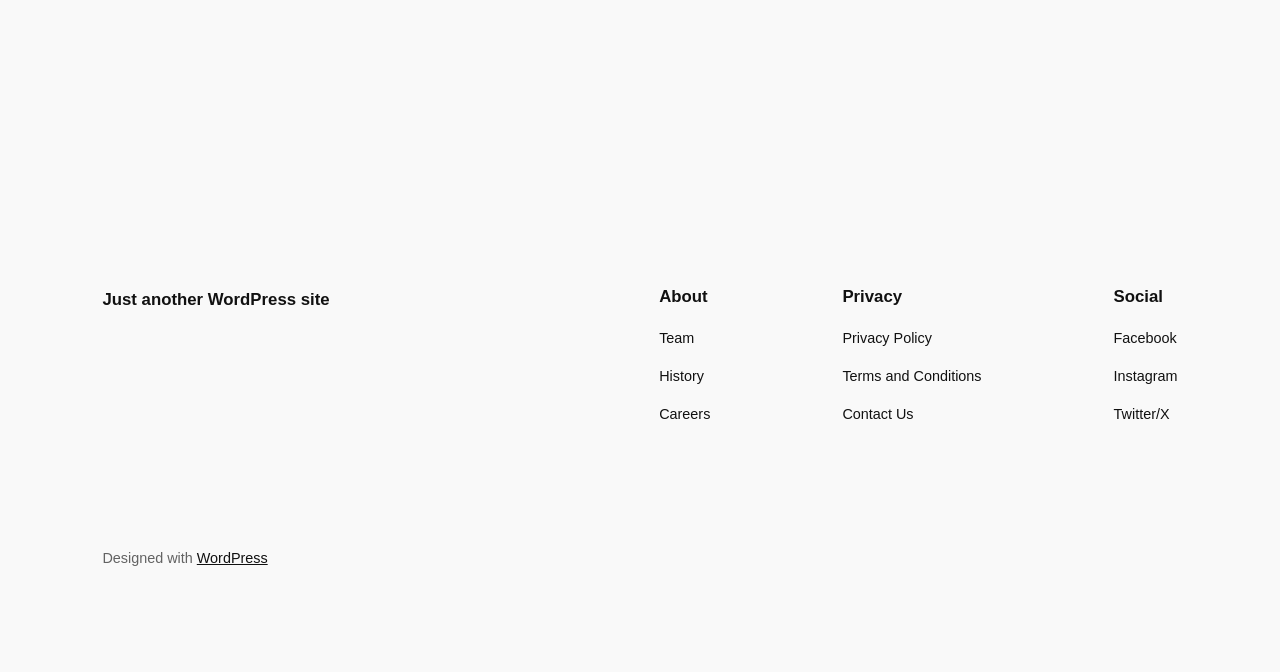Answer the following in one word or a short phrase: 
What is the first navigation menu item under About?

Team